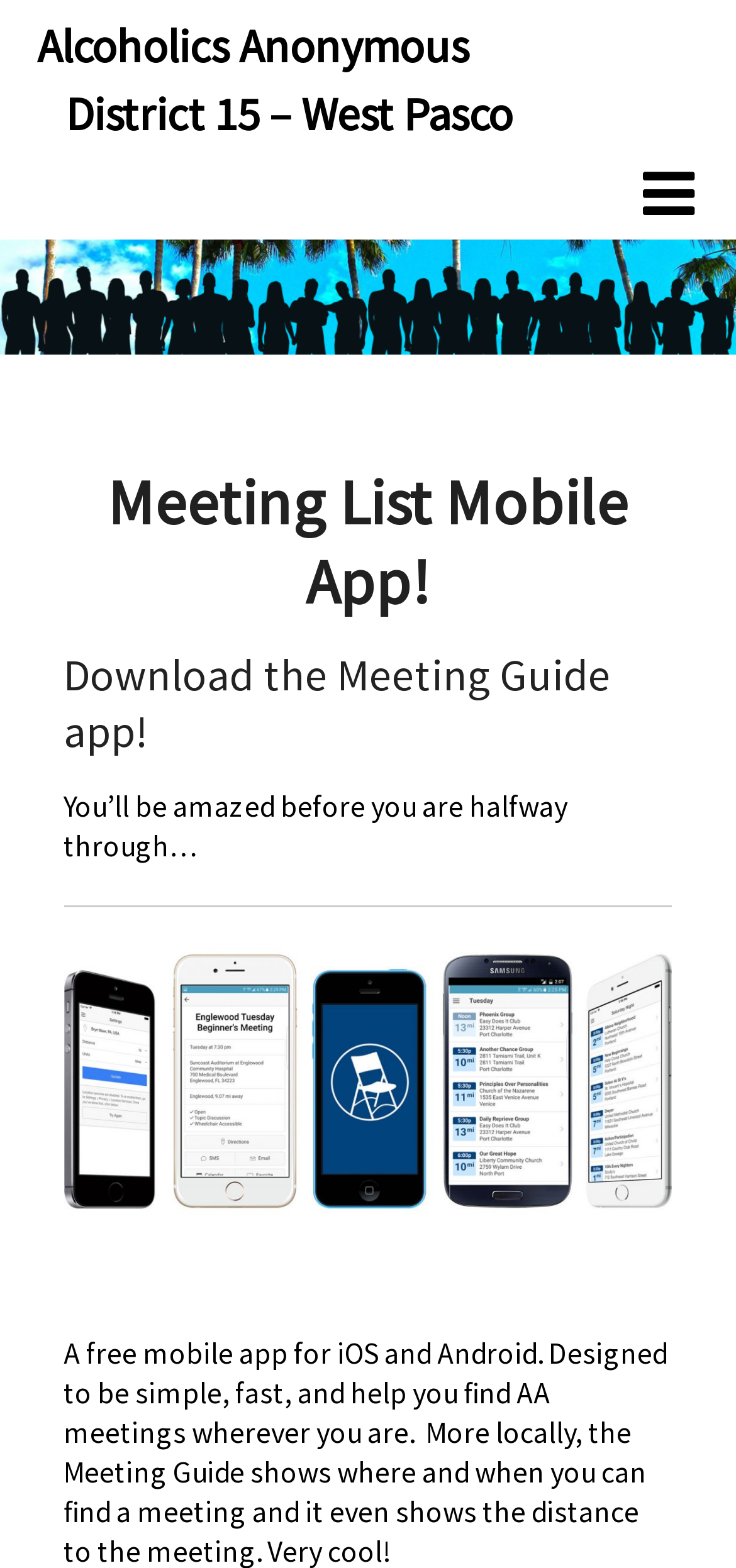Give a complete and precise description of the webpage's appearance.

The webpage is about the Meeting List Mobile App for Alcoholics Anonymous, specifically for District 15 in West Pasco. At the top, there is a prominent link with the title "Alcoholics Anonymous District 15 – West Pasco" that takes up most of the width. To the right of this link, there is a small icon represented by a Unicode character. 

Below the link, there is a large image that spans the full width, displaying the title "Alcoholics Anonymous District 15 - West Pasco" again. Within this image, there are two headings: "Meeting List Mobile App!" and "Download the Meeting Guide app!", which are positioned one below the other. 

Underneath the image, there is a paragraph of text that reads "You’ll be amazed before you are halfway through…". A horizontal separator line follows, separating the text from the content below. 

Below the separator, there is another image, which appears to be a promotional image for the mobile app, taking up most of the width. Finally, there is a small, empty text element at the bottom left corner of the page.